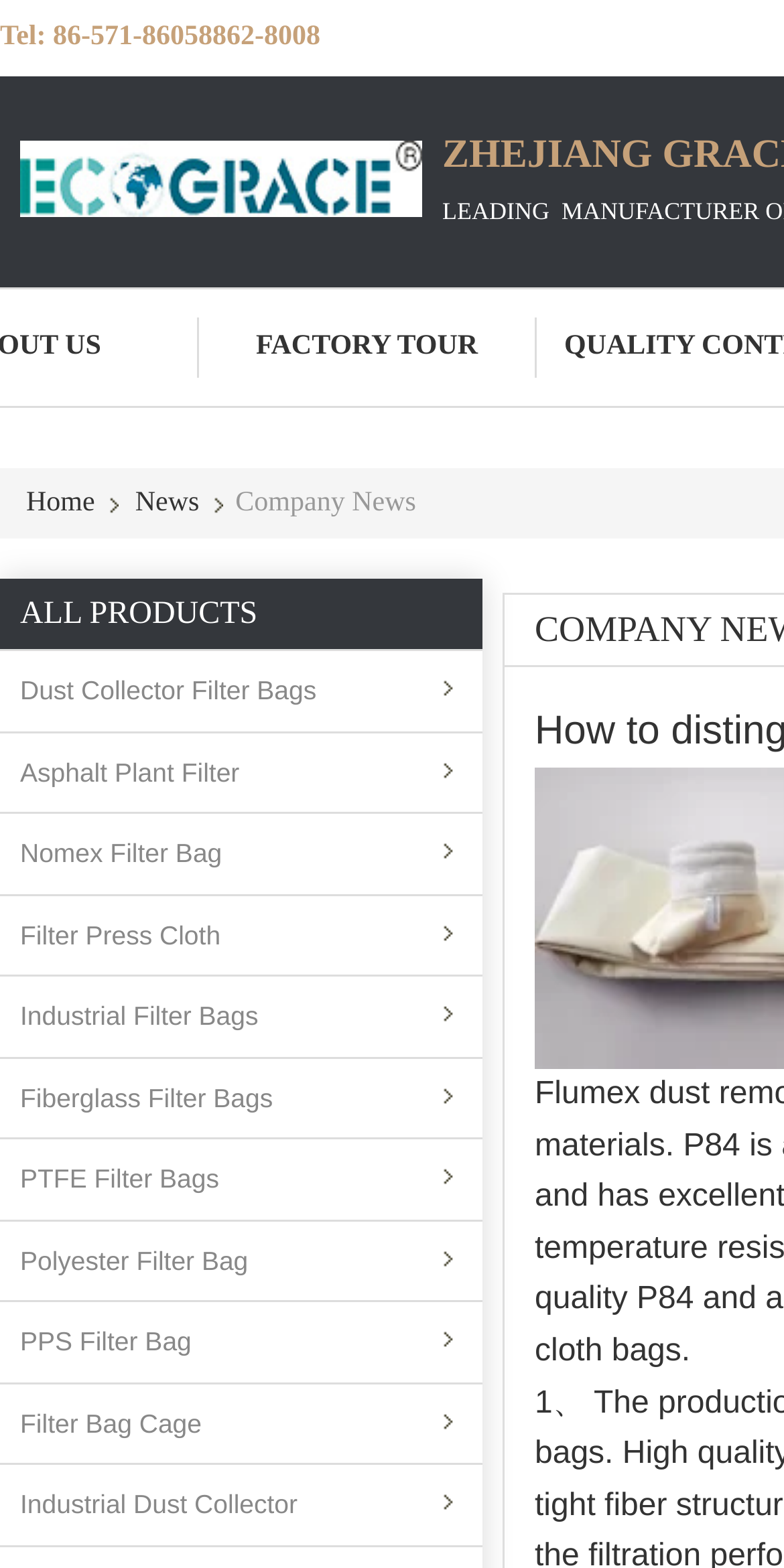Reply to the question with a brief word or phrase: What is the phone number of the company?

86-571-86058862-8008